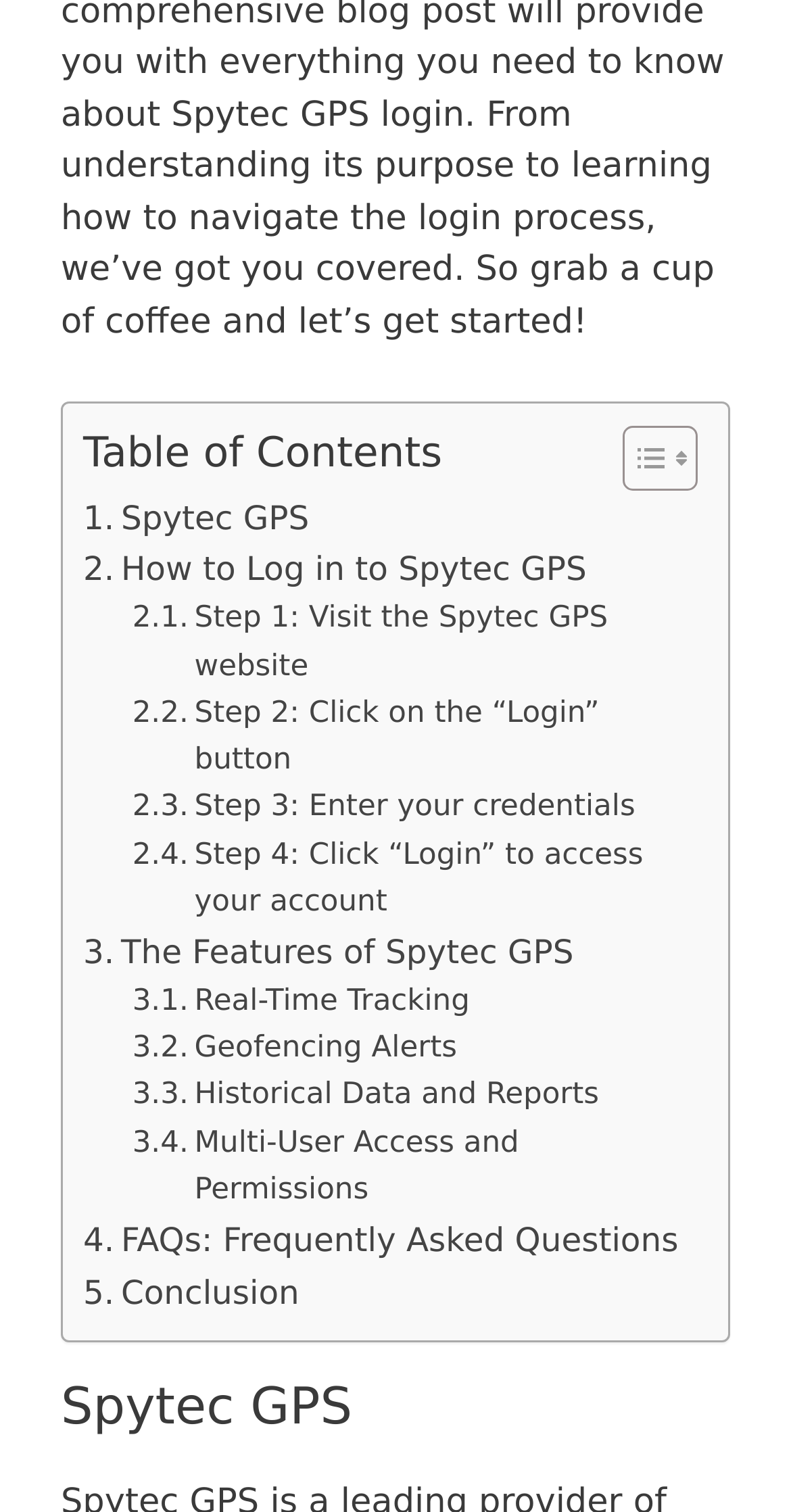Determine the bounding box for the UI element as described: "Toggle". The coordinates should be represented as four float numbers between 0 and 1, formatted as [left, top, right, bottom].

[0.749, 0.28, 0.869, 0.325]